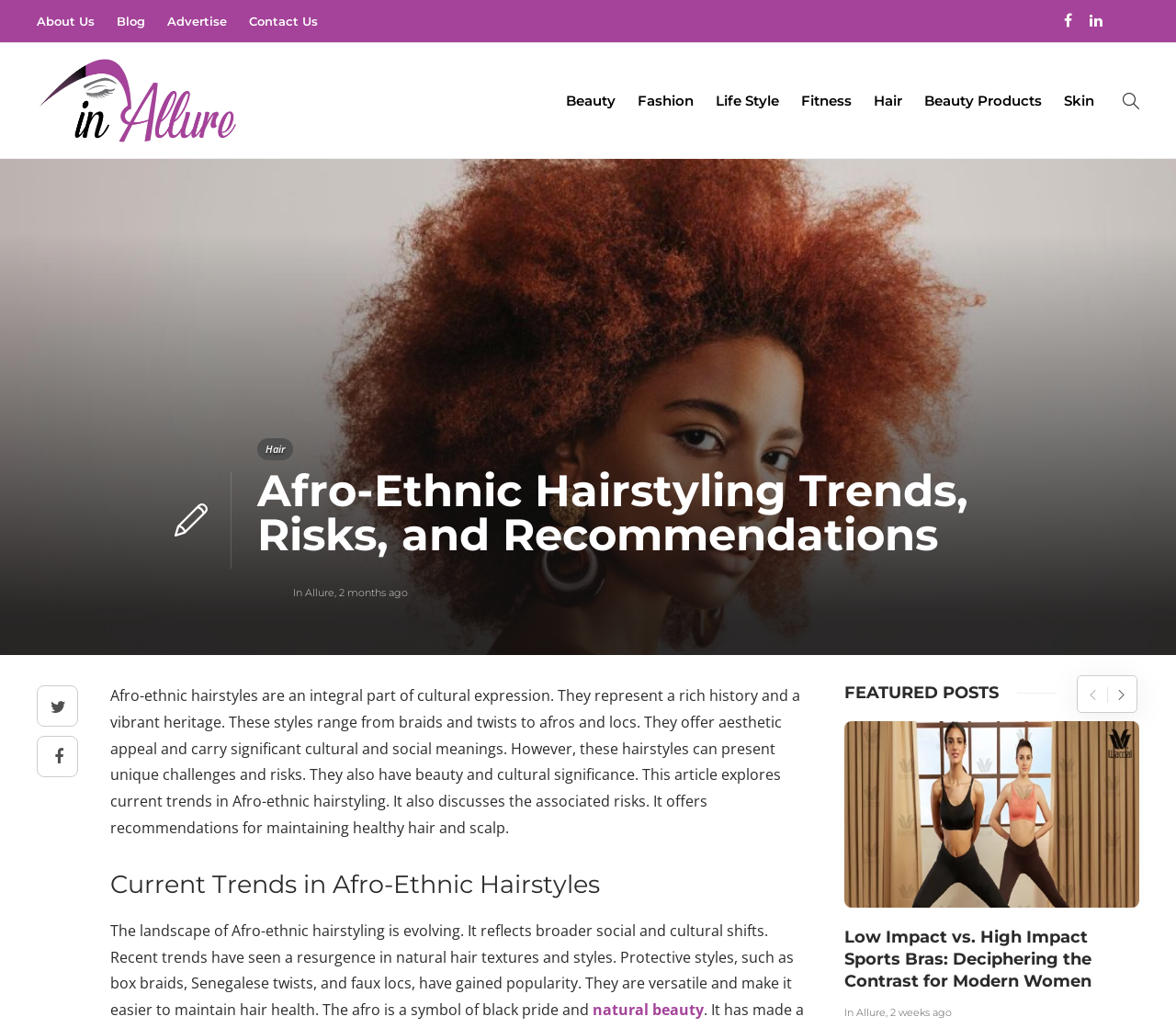Locate the headline of the webpage and generate its content.

Afro-Ethnic Hairstyling Trends, Risks, and Recommendations